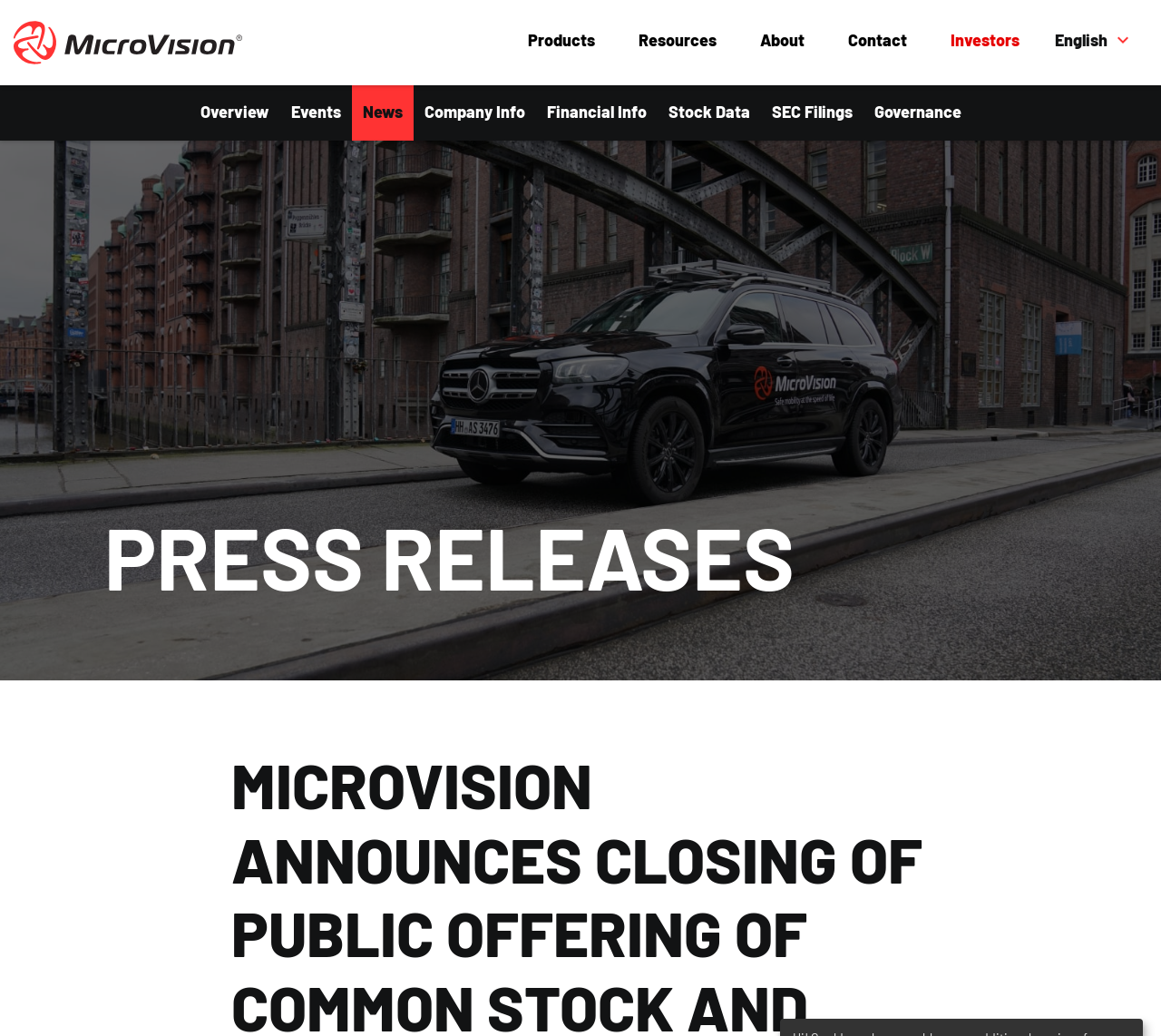Find the bounding box coordinates of the clickable element required to execute the following instruction: "View Company Info". Provide the coordinates as four float numbers between 0 and 1, i.e., [left, top, right, bottom].

[0.356, 0.081, 0.461, 0.135]